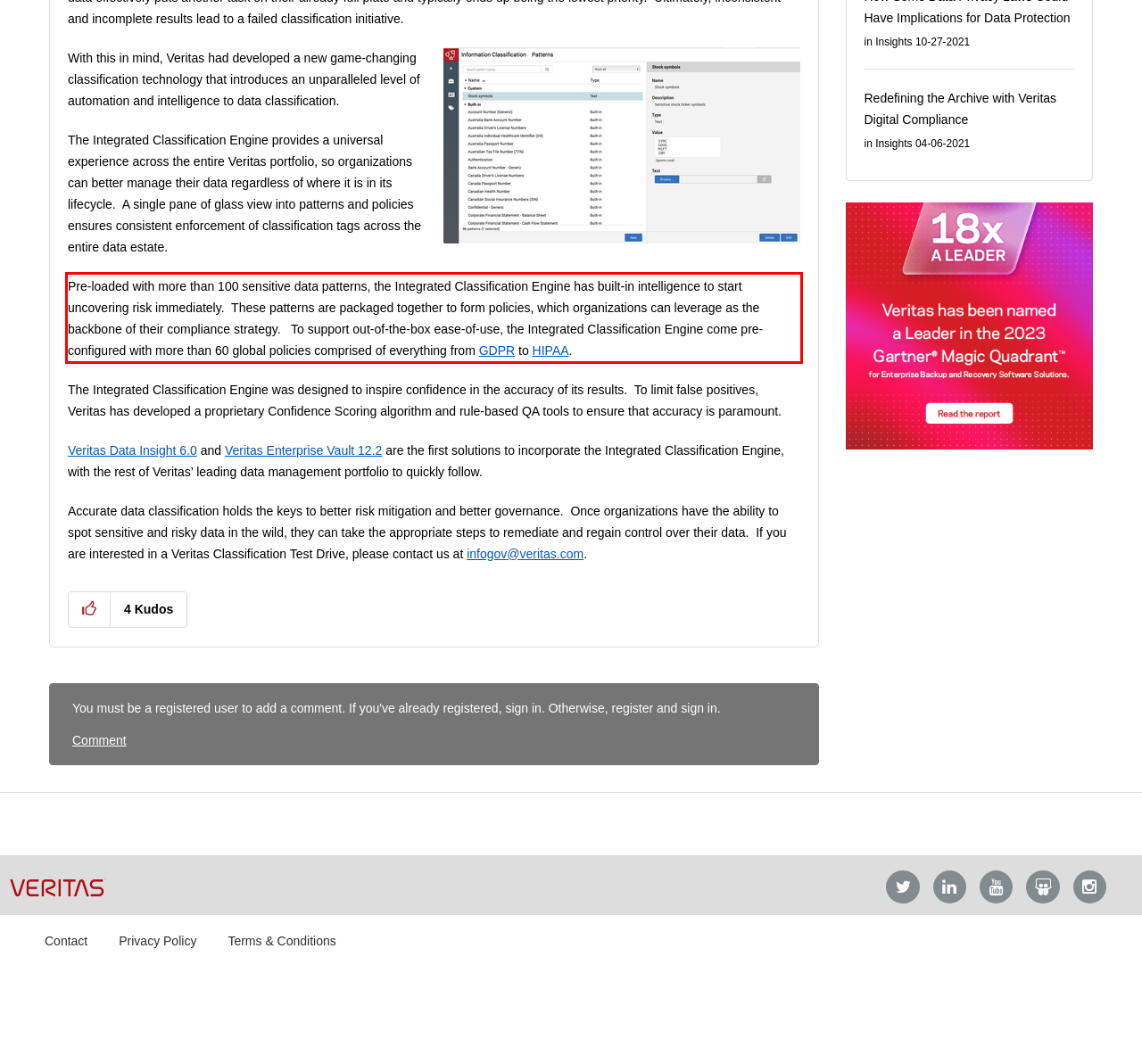Within the screenshot of a webpage, identify the red bounding box and perform OCR to capture the text content it contains.

Pre-loaded with more than 100 sensitive data patterns, the Integrated Classification Engine has built-in intelligence to start uncovering risk immediately. These patterns are packaged together to form policies, which organizations can leverage as the backbone of their compliance strategy. To support out-of-the-box ease-of-use, the Integrated Classification Engine come pre-configured with more than 60 global policies comprised of everything from GDPR to HIPAA.